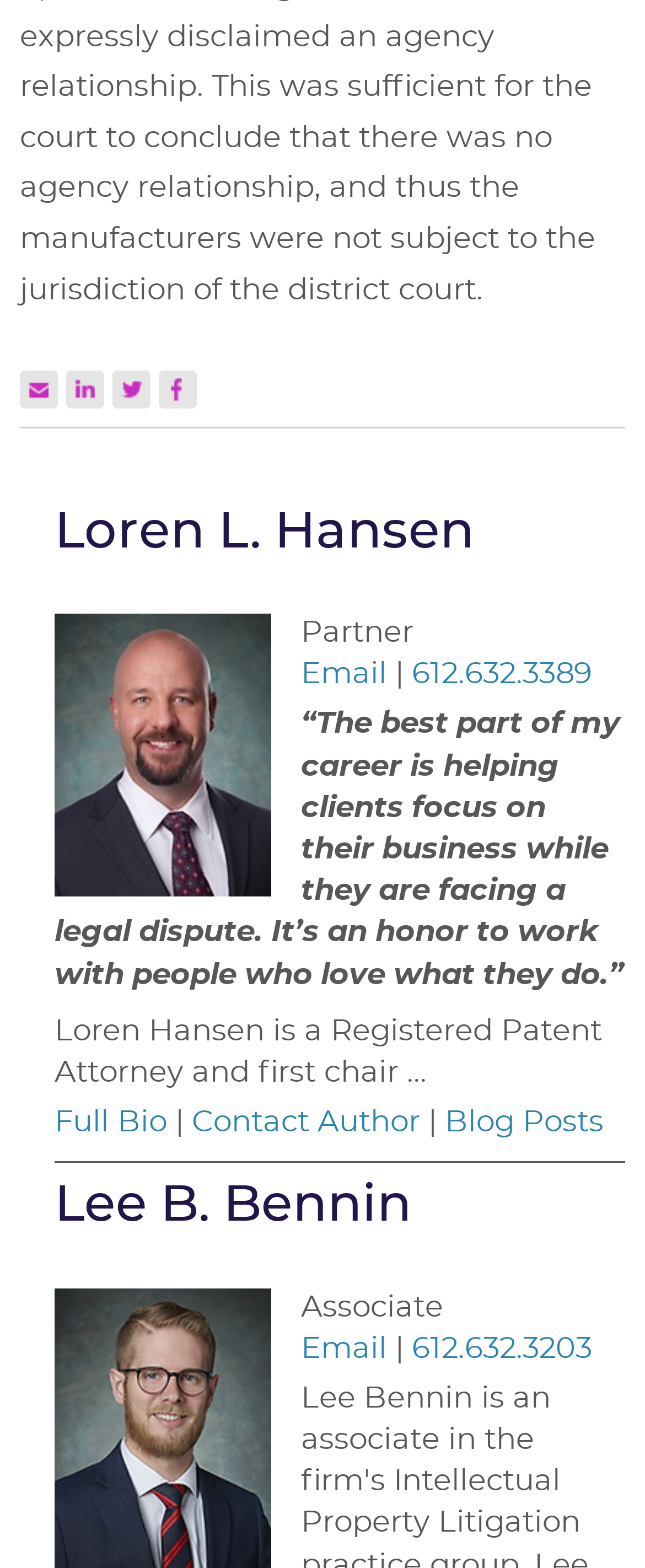Find the bounding box coordinates for the element described here: "Full Bio".

[0.085, 0.707, 0.259, 0.726]